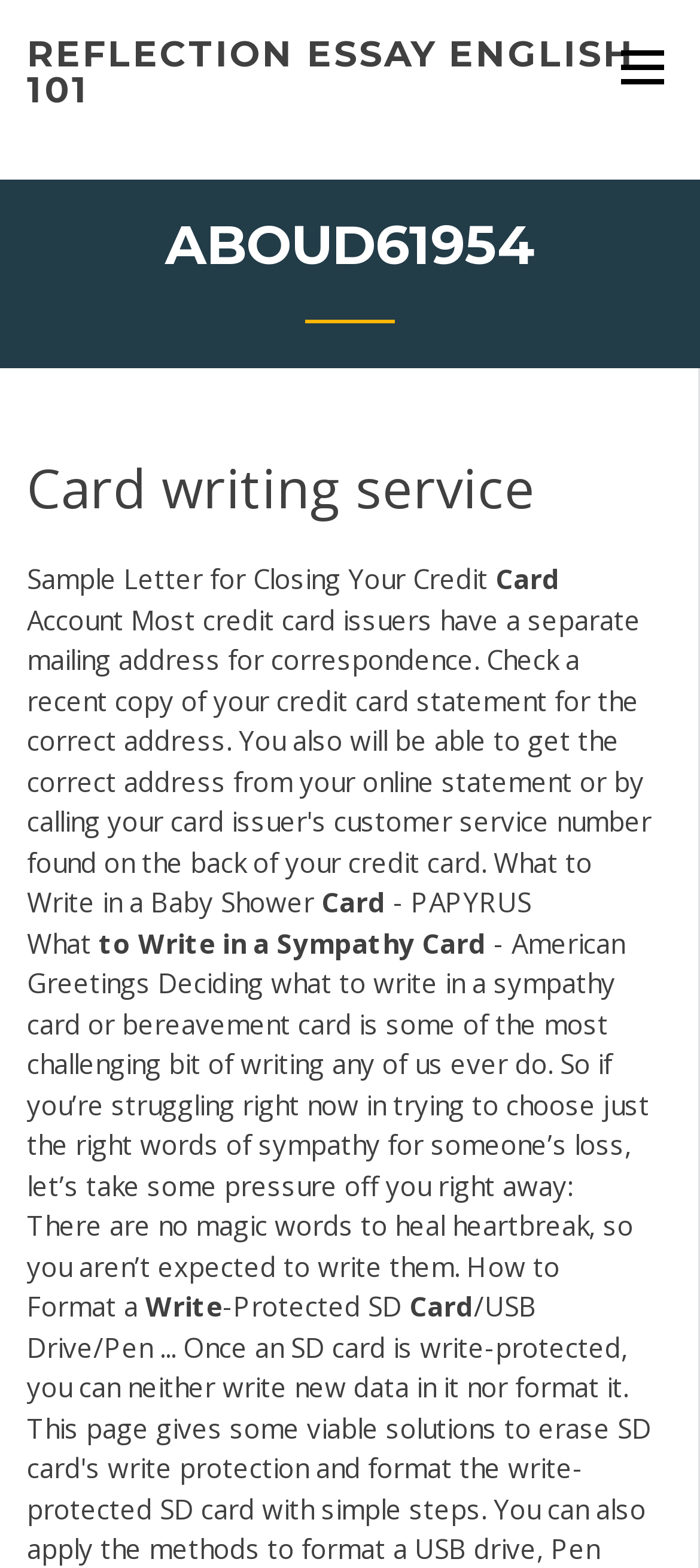Please provide a detailed answer to the question below based on the screenshot: 
What is the company mentioned in the text?

The StaticText '- American Greetings' mentions the company American Greetings, which is likely a greeting card company.